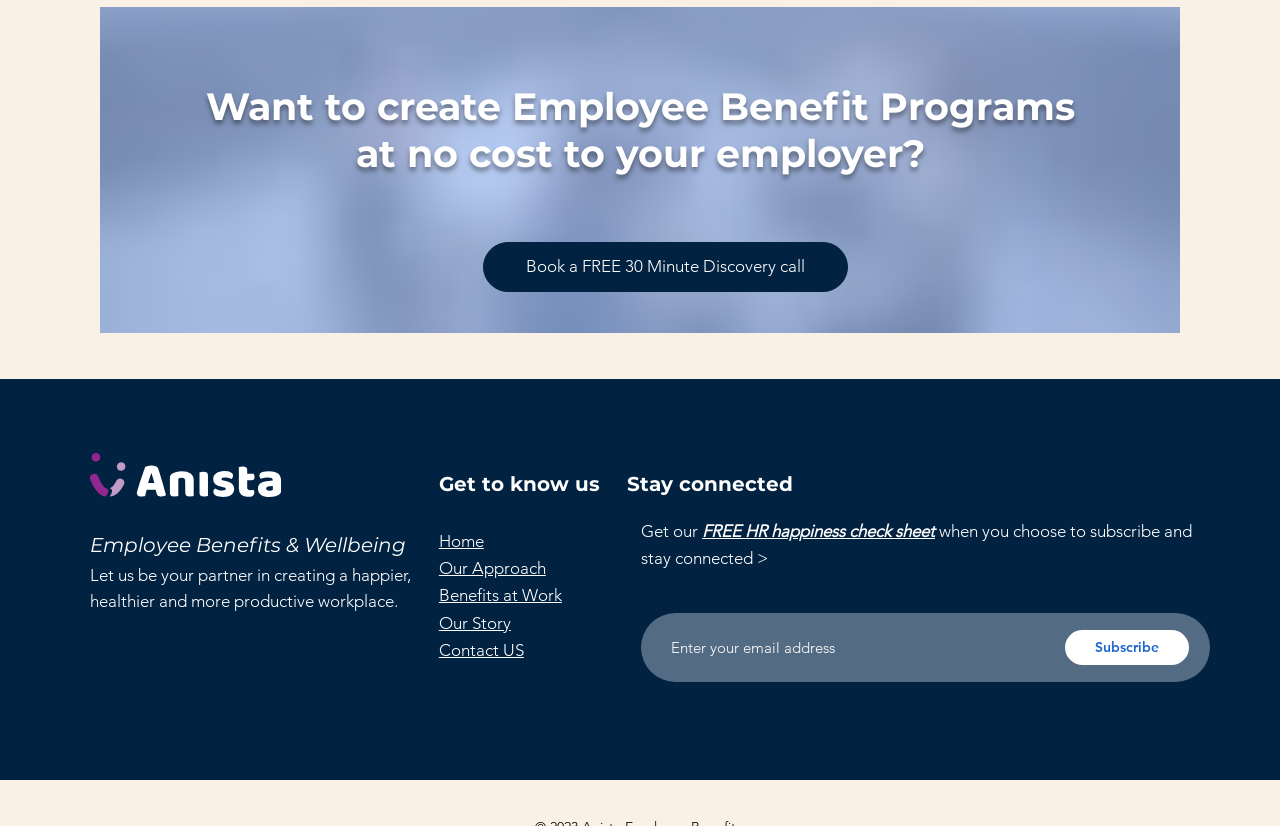How many social media links are present in the 'Social Bar' section?
Can you offer a detailed and complete answer to this question?

The 'Social Bar' section contains four social media links, namely, email, Facebook, LinkedIn, and phone, as indicated by the links and icons present in the section.